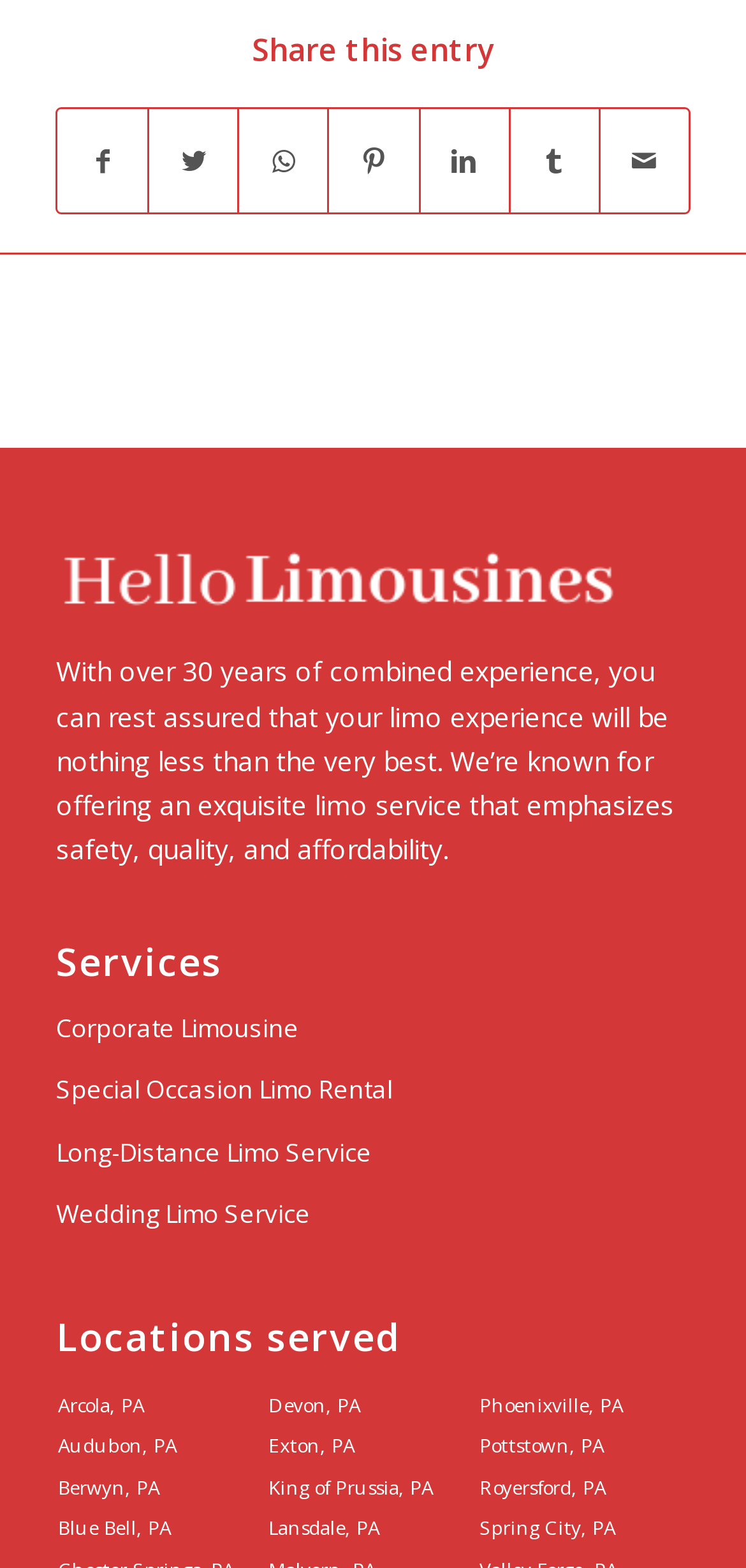Respond to the question below with a single word or phrase:
What is the last location served mentioned?

None